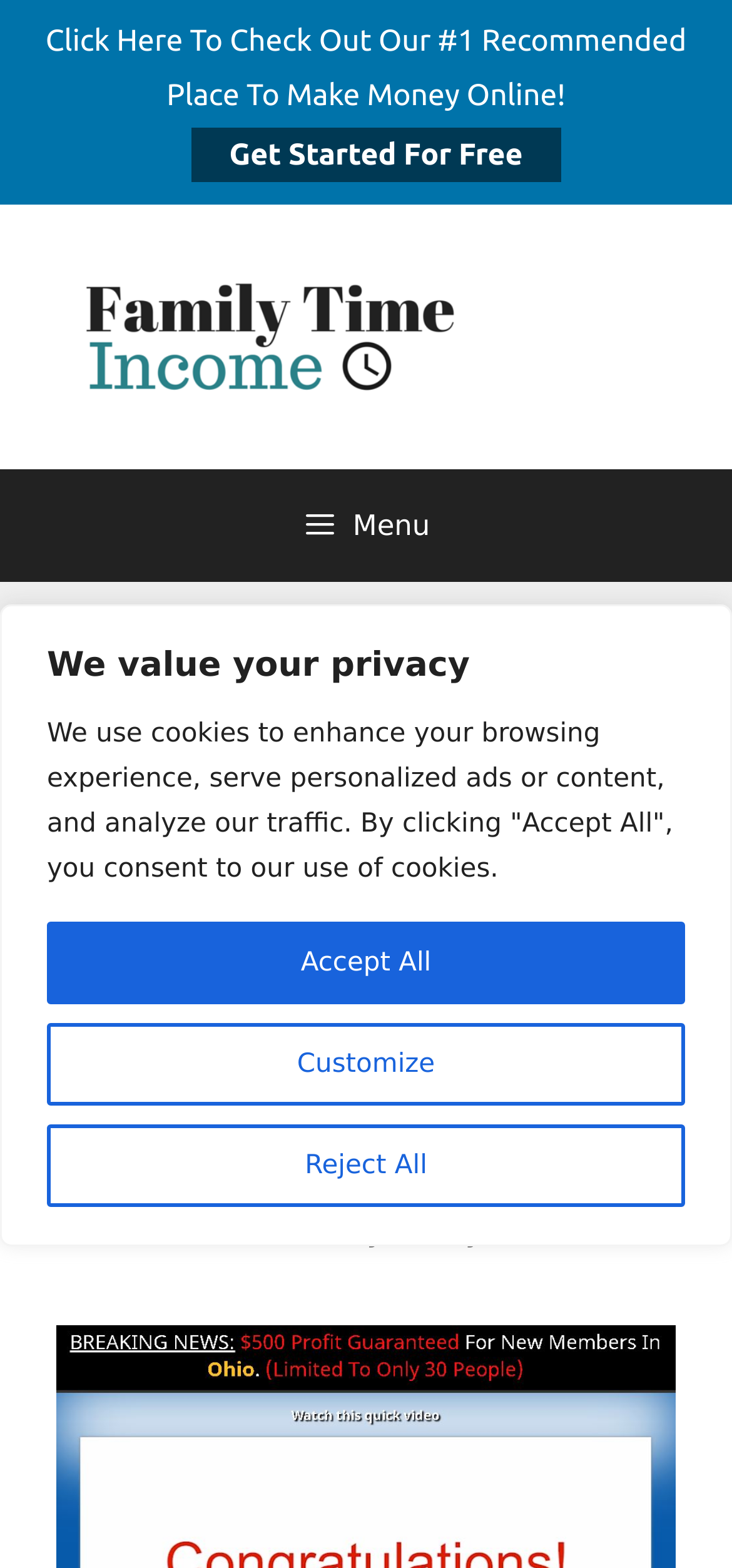Respond with a single word or phrase for the following question: 
When was the review published?

October 23, 2017